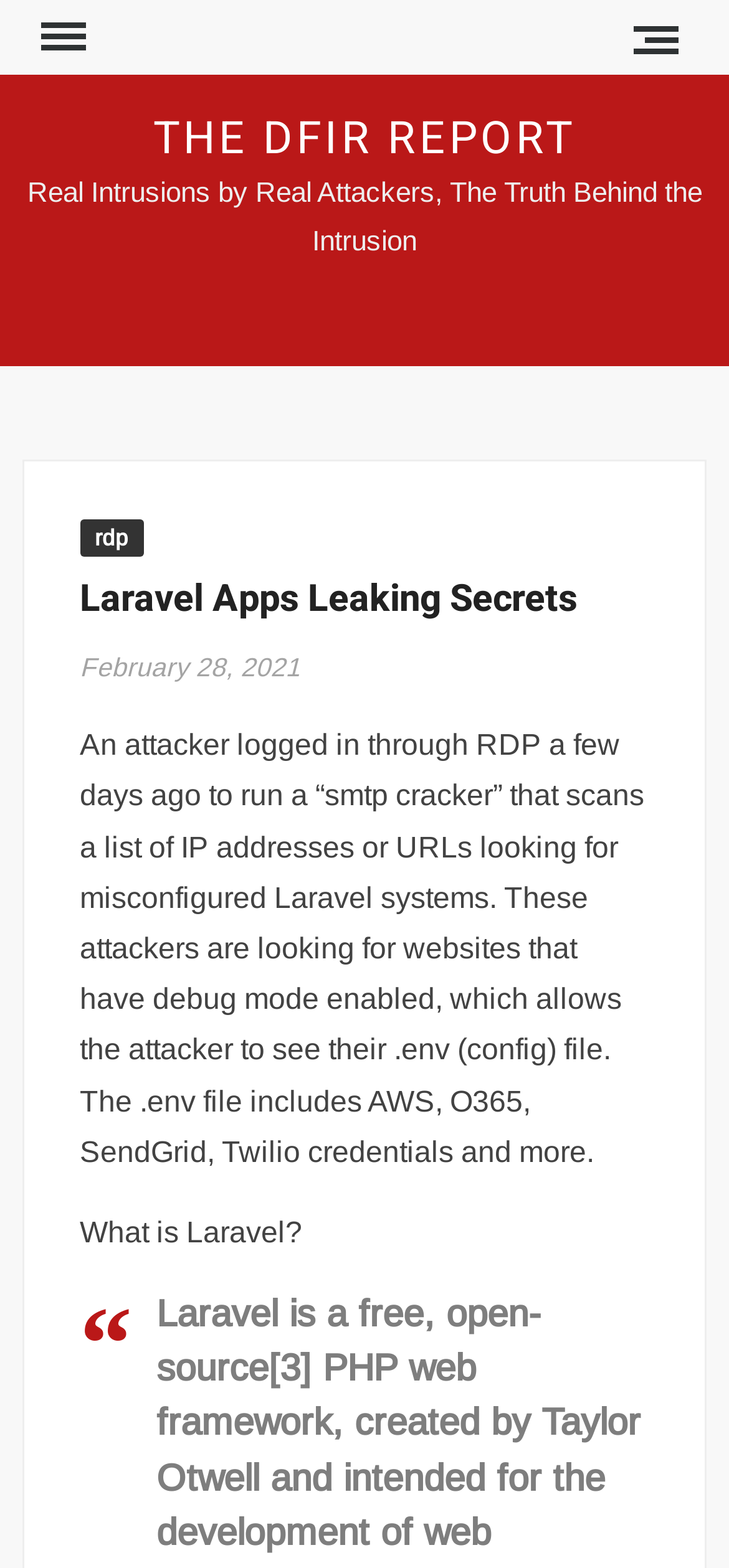Answer succinctly with a single word or phrase:
What is the attacker looking for in Laravel systems?

Misconfigured systems